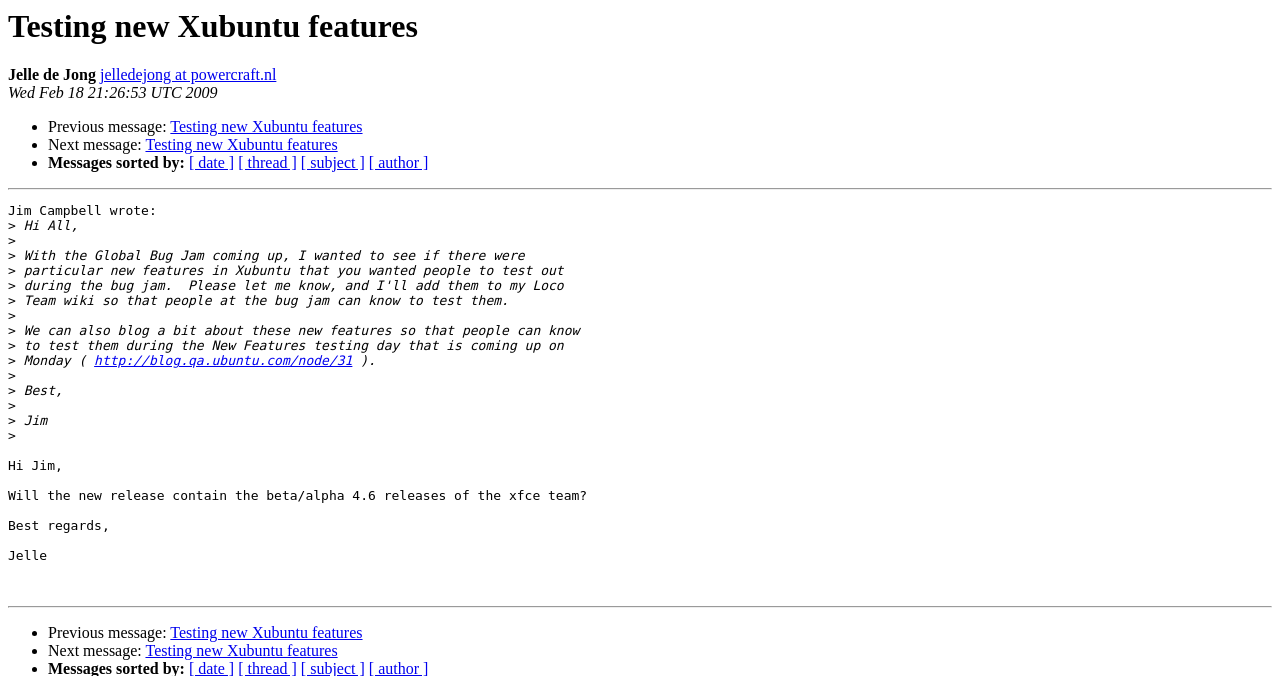Identify and provide the text content of the webpage's primary headline.

Testing new Xubuntu features